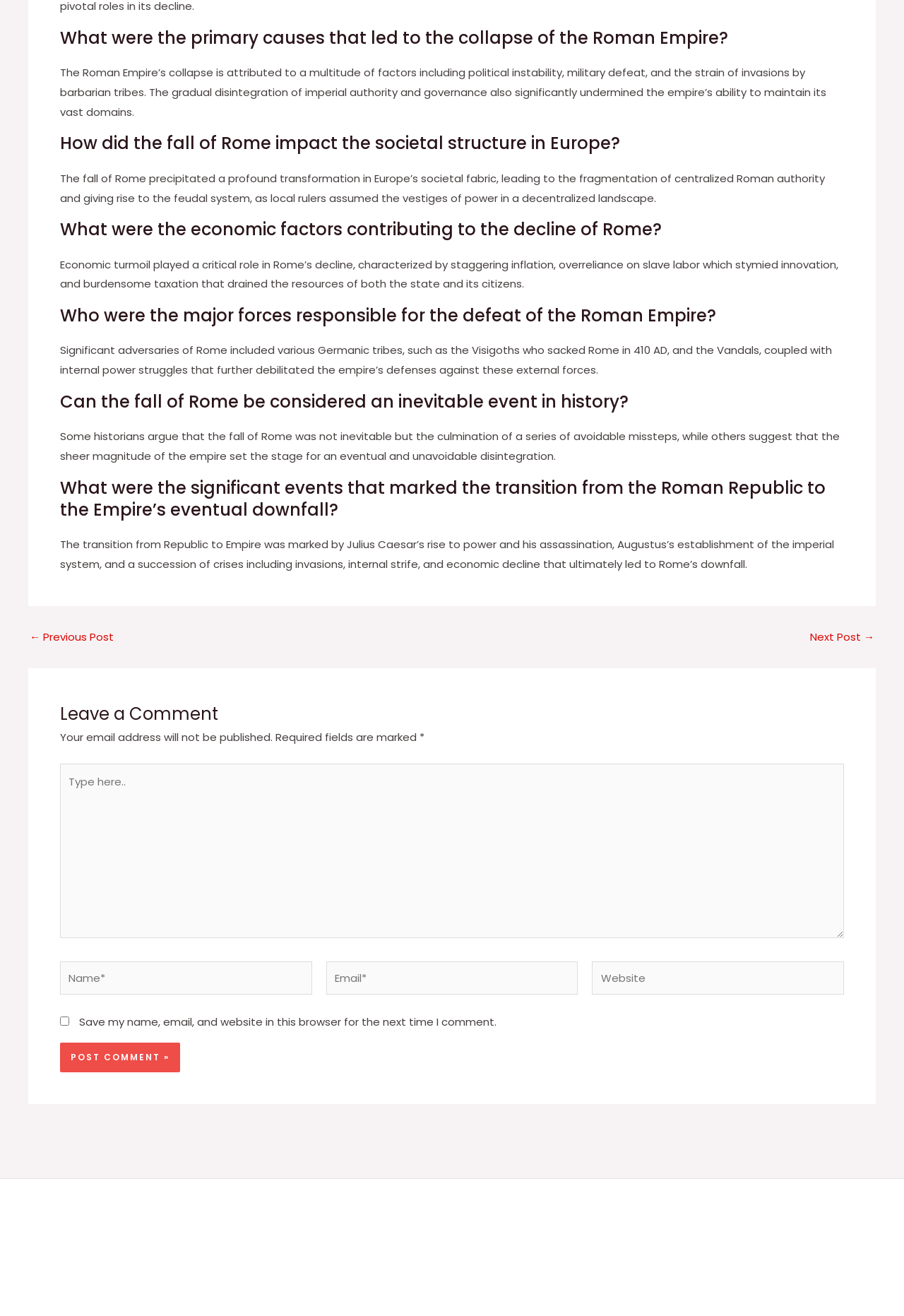Using the webpage screenshot, find the UI element described by Next Post →. Provide the bounding box coordinates in the format (top-left x, top-left y, bottom-right x, bottom-right y), ensuring all values are floating point numbers between 0 and 1.

[0.896, 0.48, 0.967, 0.488]